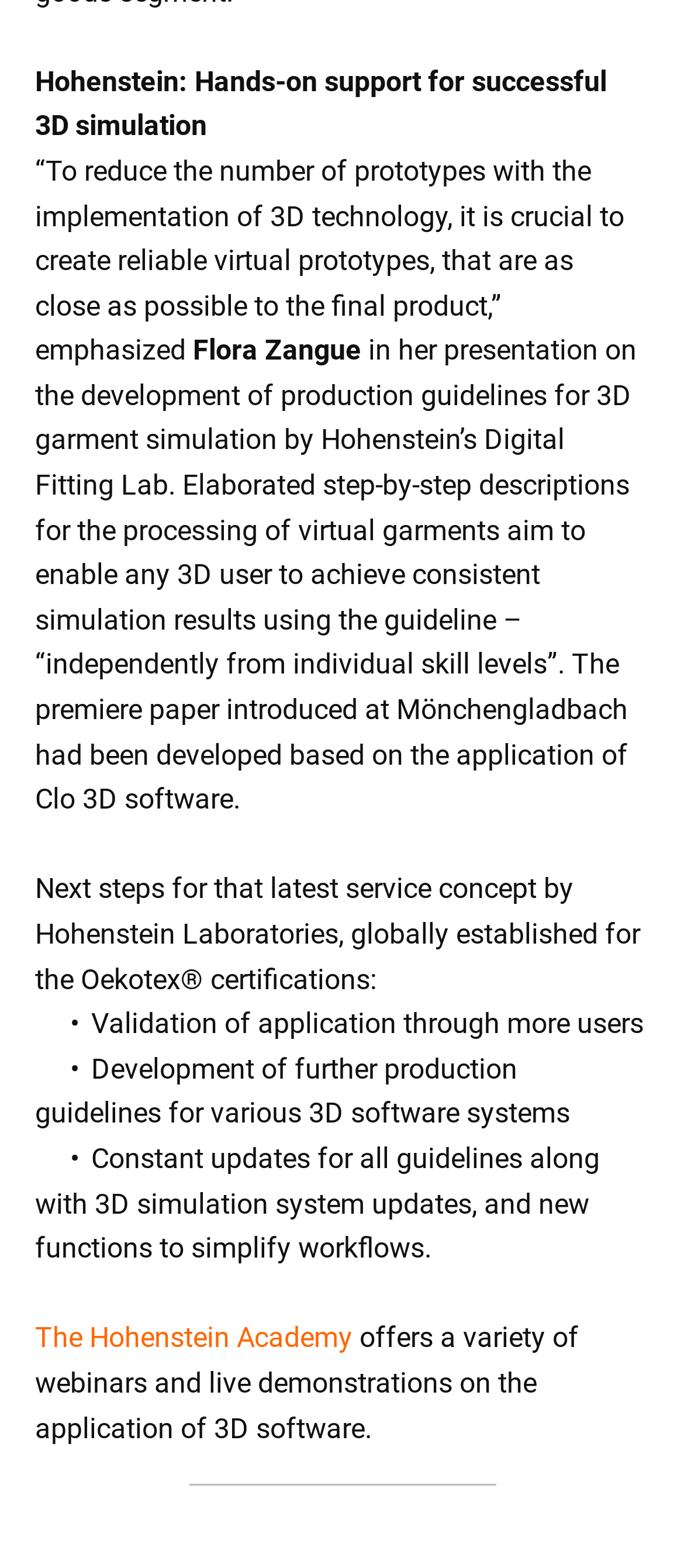Provide a single word or phrase to answer the given question: 
What is offered by the Hohenstein Academy?

Webinars and live demonstrations